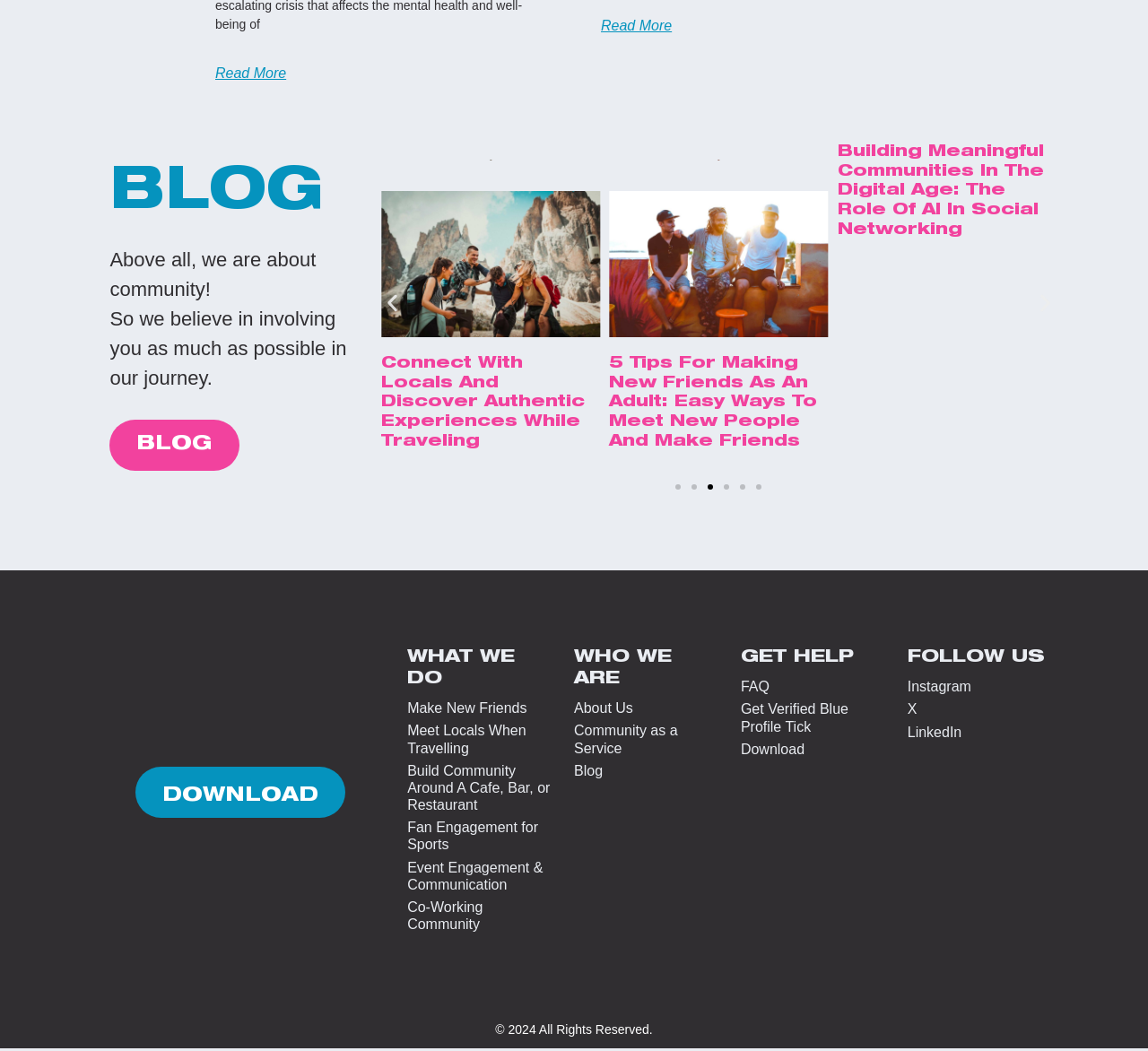Give a concise answer using only one word or phrase for this question:
How many headings are under the 'WHAT WE DO' section?

5